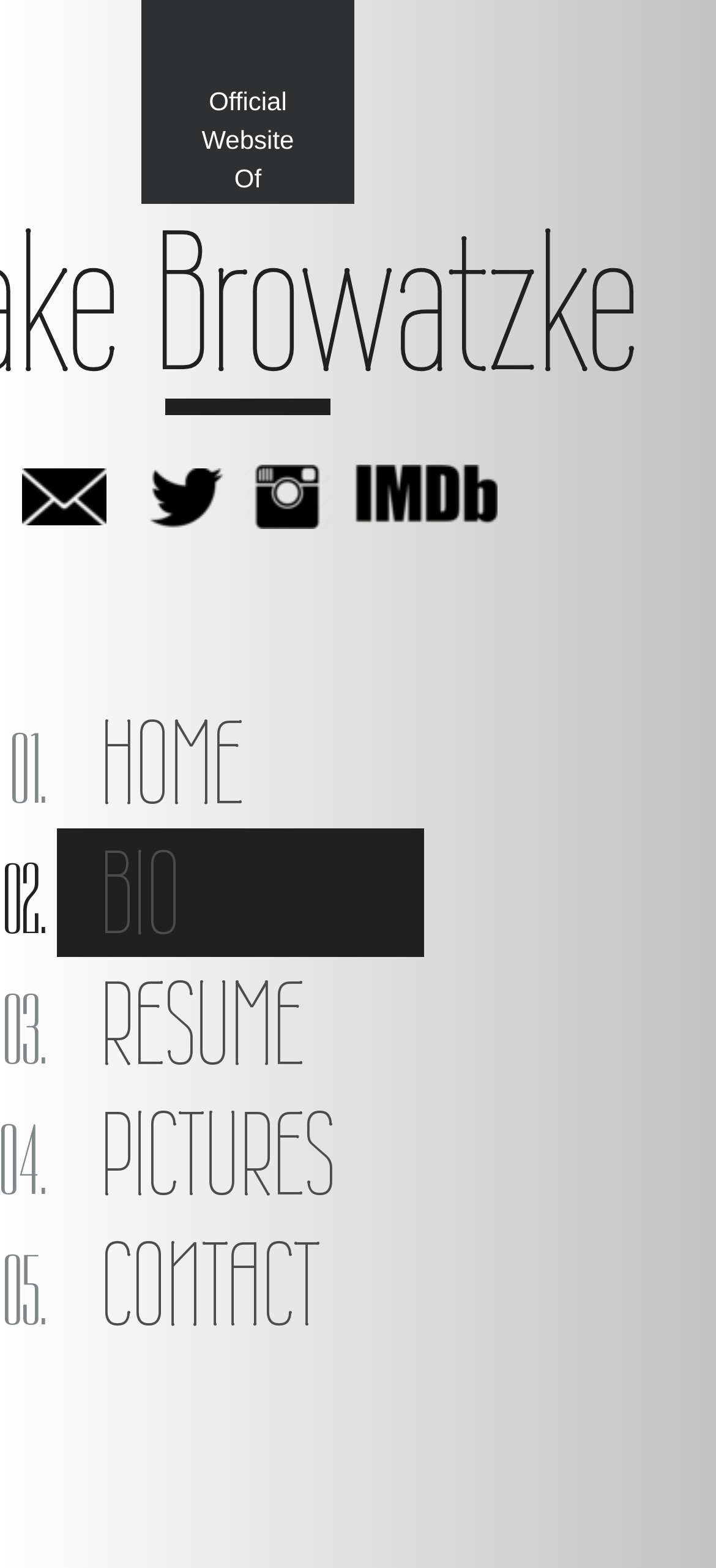What is the last menu item?
Please use the image to provide a one-word or short phrase answer.

CONTACT